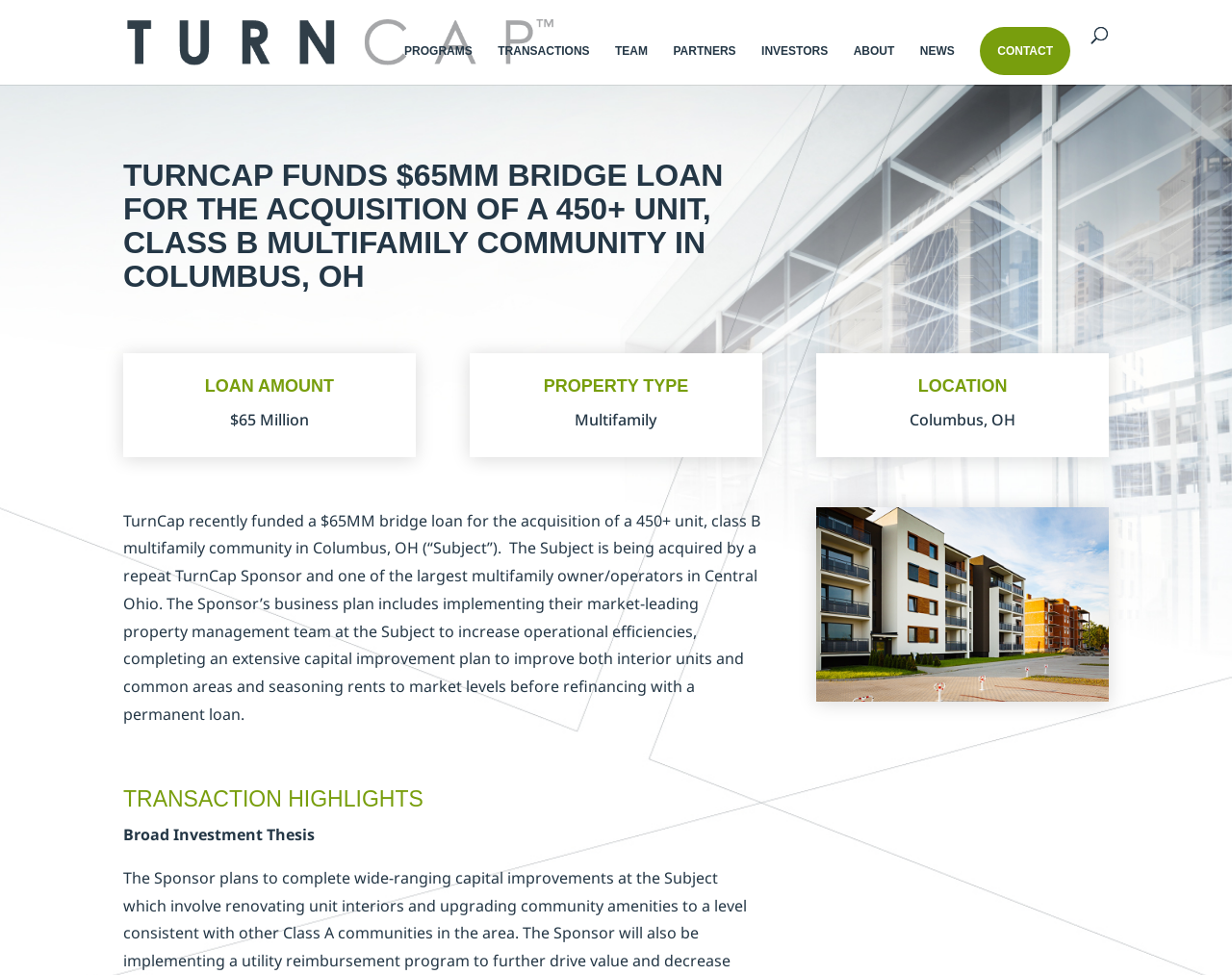Please determine the bounding box coordinates of the element to click in order to execute the following instruction: "Click on the TurnCap logo". The coordinates should be four float numbers between 0 and 1, specified as [left, top, right, bottom].

[0.103, 0.03, 0.297, 0.056]